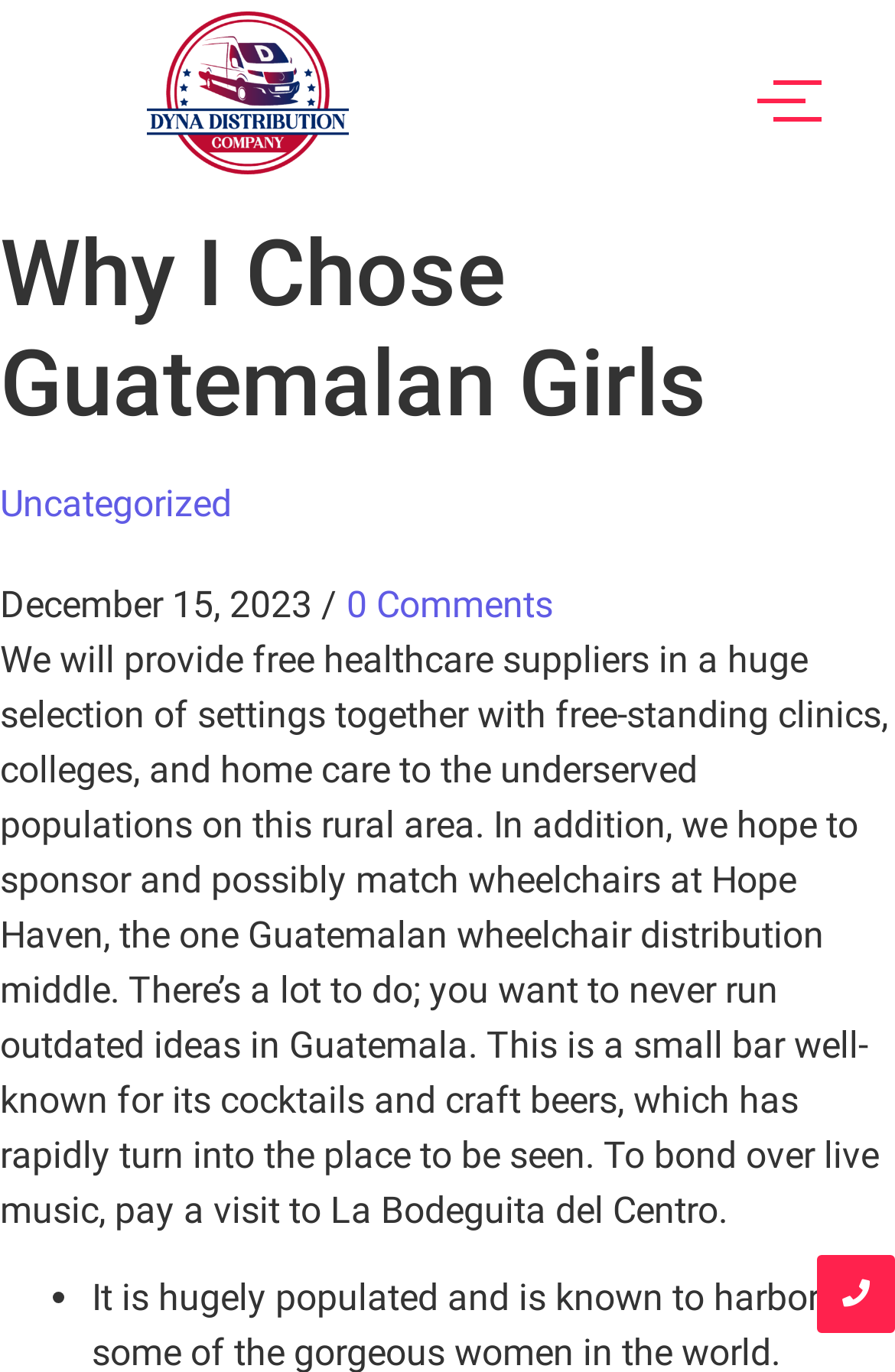Provide a one-word or short-phrase answer to the question:
What is the purpose of the organization?

Provide free healthcare